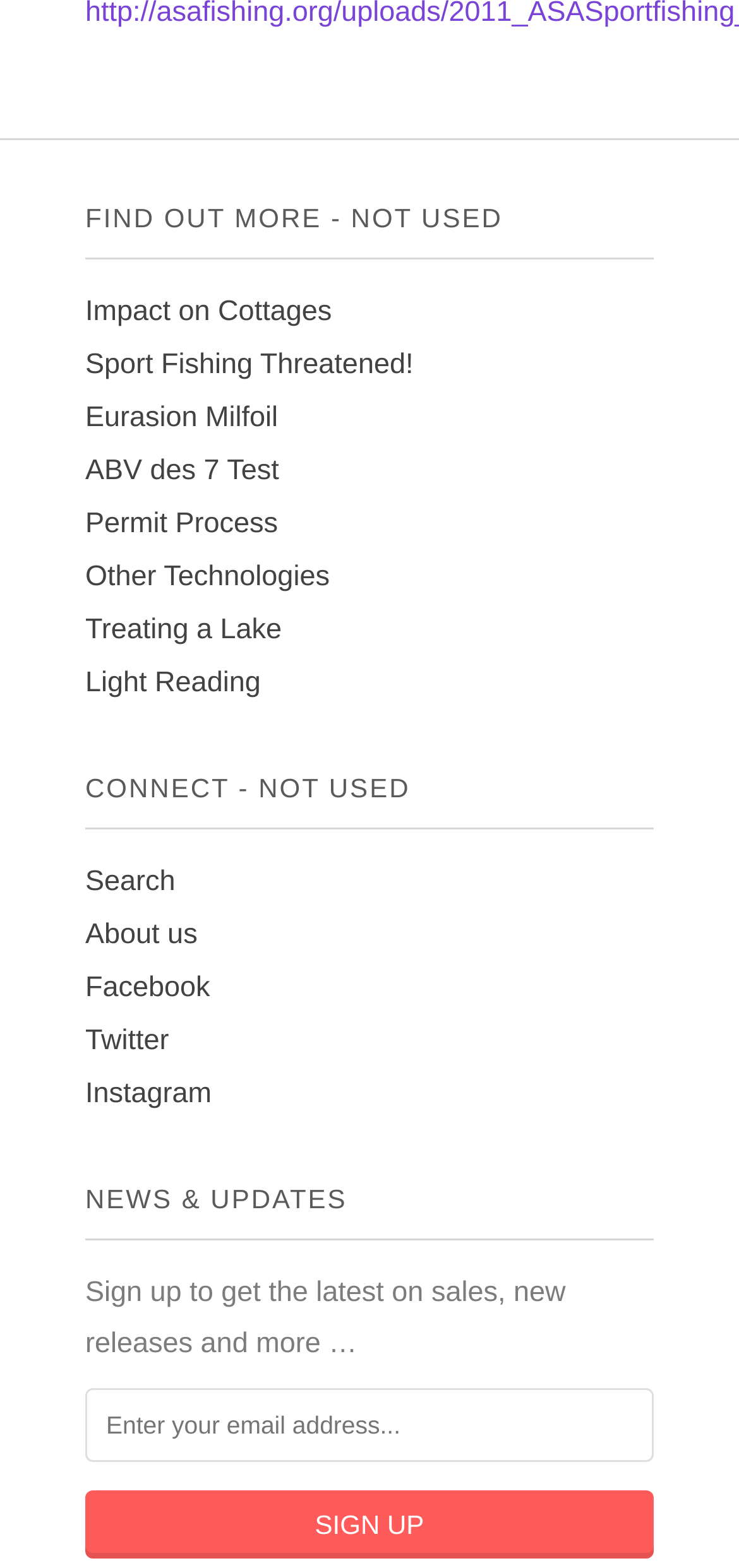Identify the bounding box for the given UI element using the description provided. Coordinates should be in the format (top-left x, top-left y, bottom-right x, bottom-right y) and must be between 0 and 1. Here is the description: About us

[0.115, 0.585, 0.267, 0.606]